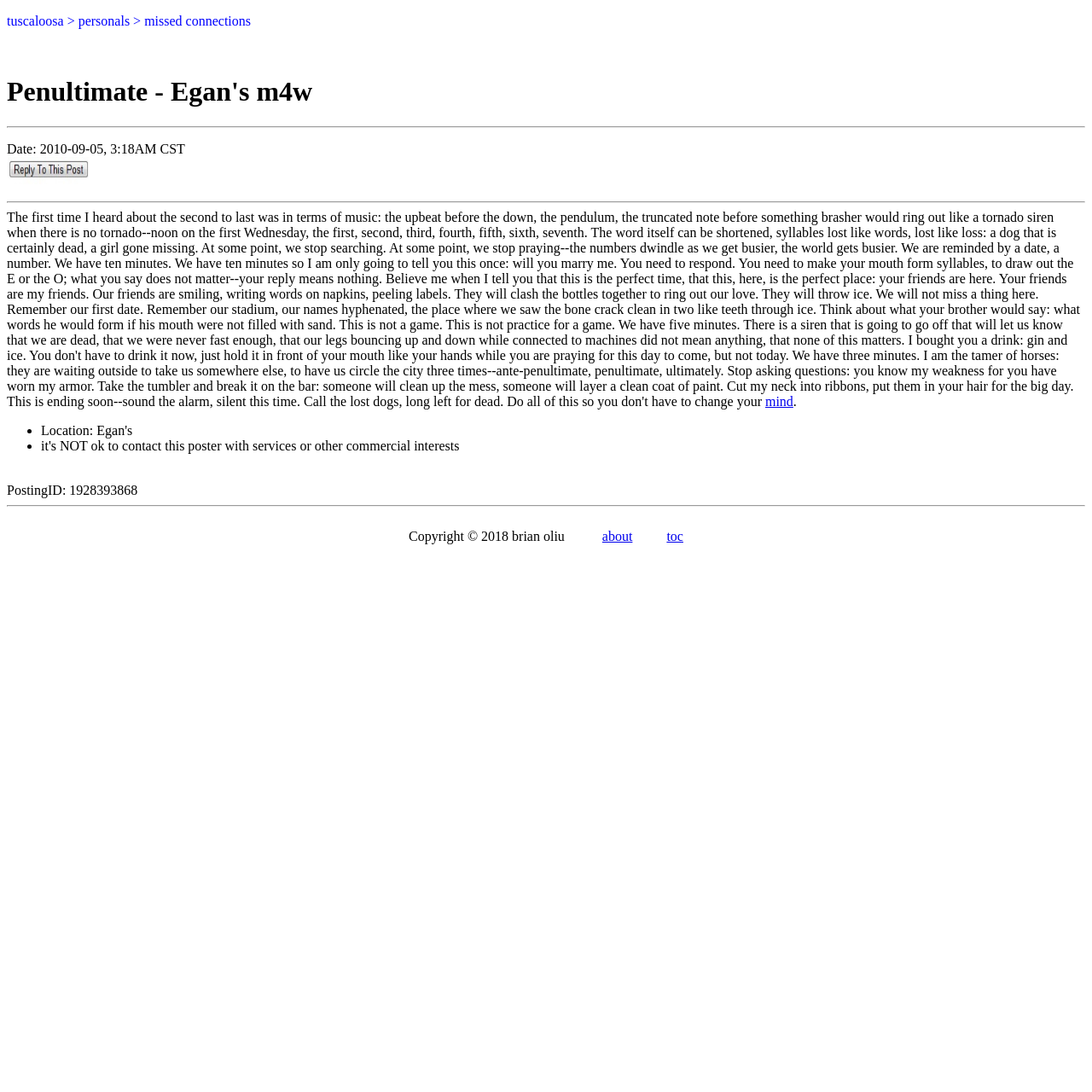Generate a thorough caption that explains the contents of the webpage.

This webpage appears to be a personal ad or a missed connection posting. At the top, there is a title "tuscaloosa > personals > missed connections" followed by a small gap, and then a heading "Penultimate - Egan's m4w" which takes up most of the width of the page. Below the heading, there is a horizontal separator line.

Underneath the separator, the posting details are displayed, including the date "2010-09-05, 3:18AM CST" and a small image. Another horizontal separator line separates the posting details from the main content.

The main content is a short paragraph, but it is not explicitly stated in the accessibility tree. However, there are two links "mind" and a series of dots, which might be part of the paragraph. Below the paragraph, there are two bullet points, indicated by "•" markers.

Further down, there is a posting ID "1928393868" and another horizontal separator line. At the bottom of the page, there is a copyright notice "Copyright © 2018 brian oliu" followed by two links "about" and "toc" on the right side.